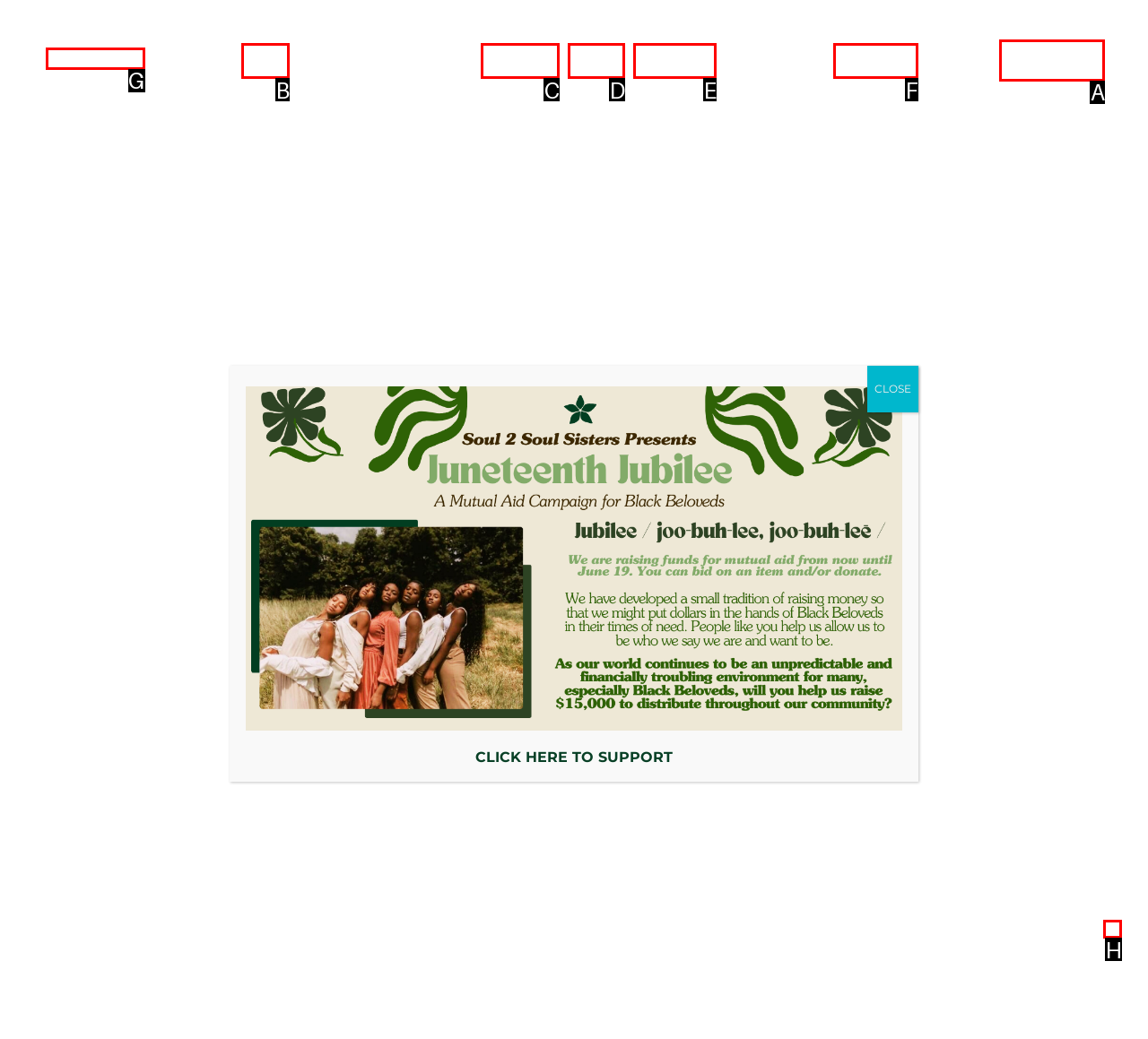Point out the UI element to be clicked for this instruction: Close the dialog. Provide the answer as the letter of the chosen element.

H